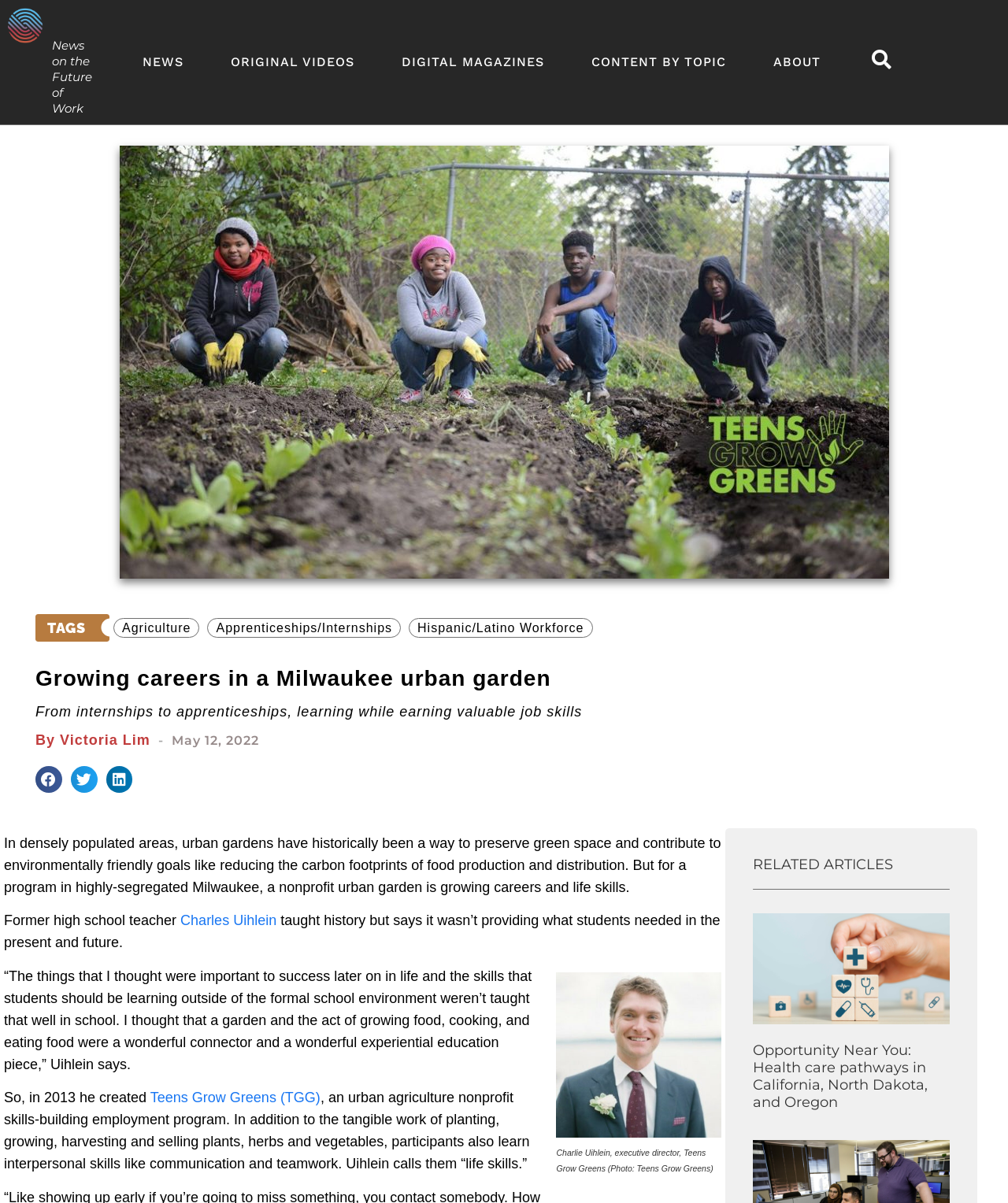Identify the bounding box coordinates of the section to be clicked to complete the task described by the following instruction: "Read the article by Victoria Lim". The coordinates should be four float numbers between 0 and 1, formatted as [left, top, right, bottom].

[0.035, 0.609, 0.149, 0.622]